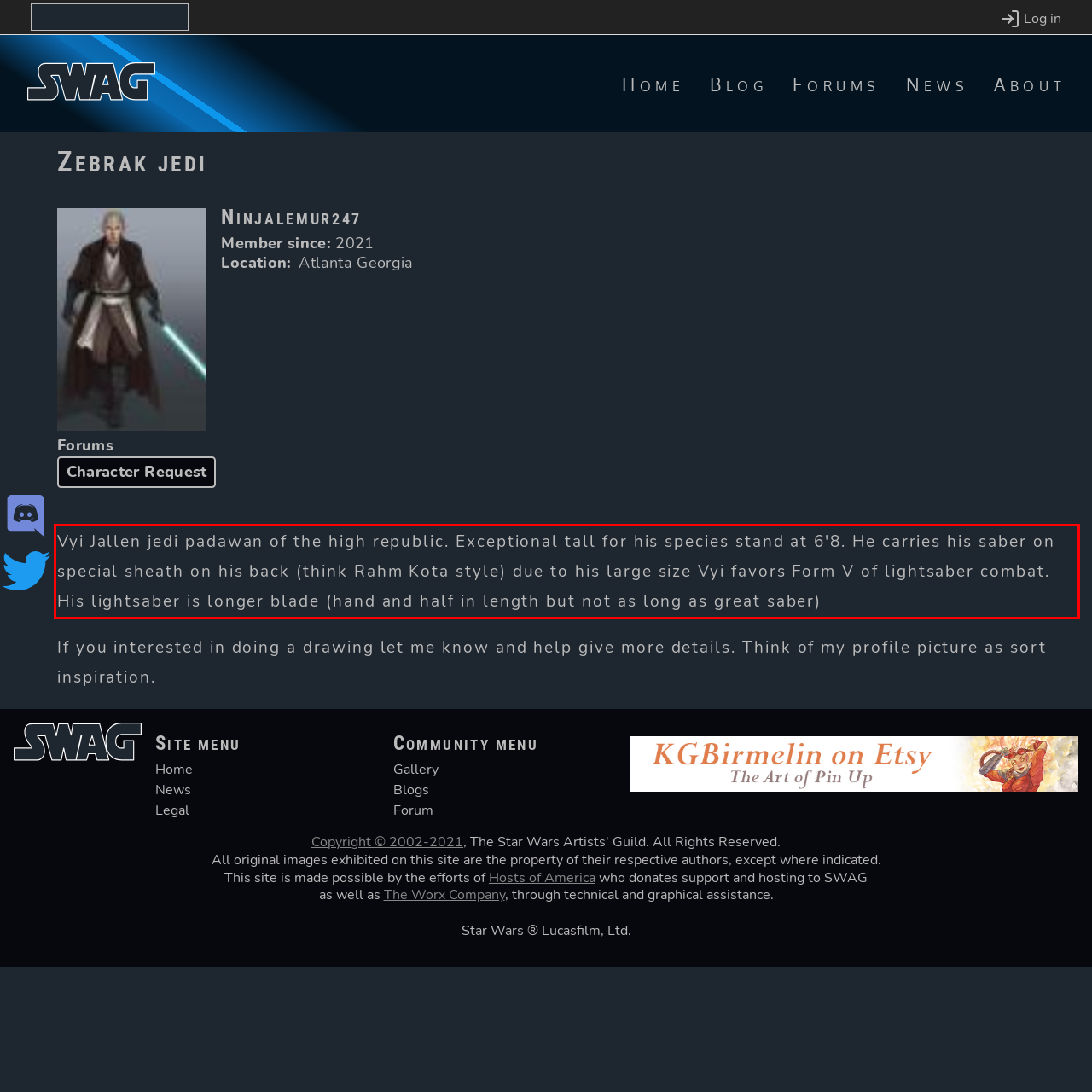Examine the webpage screenshot and use OCR to obtain the text inside the red bounding box.

Vyi Jallen jedi padawan of the high republic. Exceptional tall for his species stand at 6'8. He carries his saber on special sheath on his back (think Rahm Kota style) due to his large size Vyi favors Form V of lightsaber combat. His lightsaber is longer blade (hand and half in length but not as long as great saber)